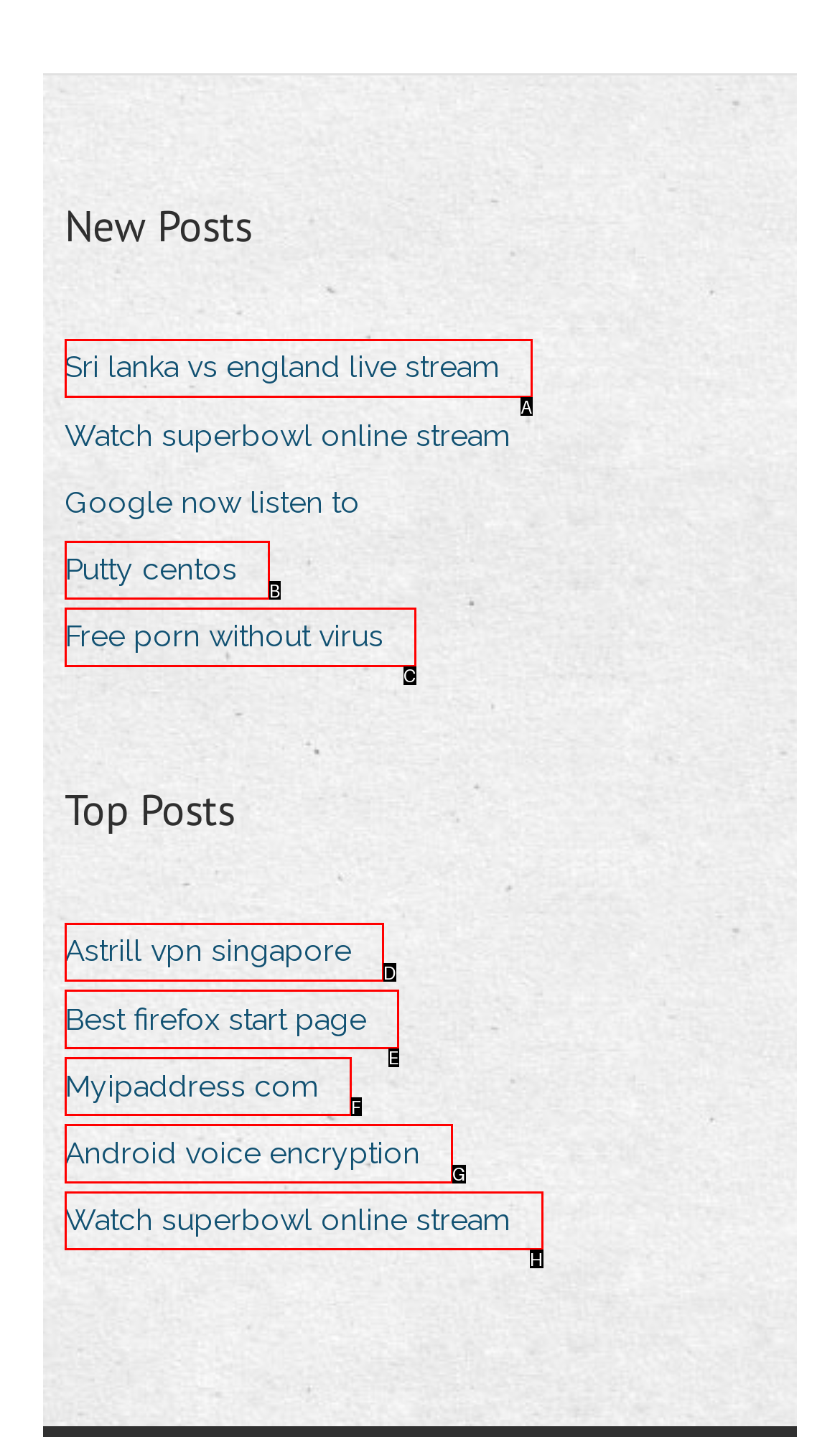Choose the option that aligns with the description: Android voice encryption
Respond with the letter of the chosen option directly.

G